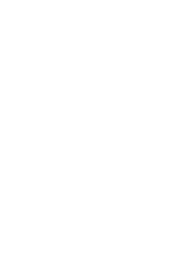What type of community is being referred to?
Answer the question with a single word or phrase by looking at the picture.

Artistic community